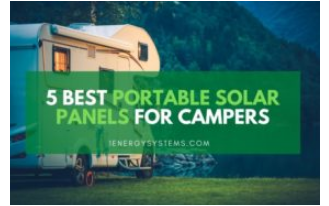Please respond in a single word or phrase: 
What is parked beside the lake?

RV